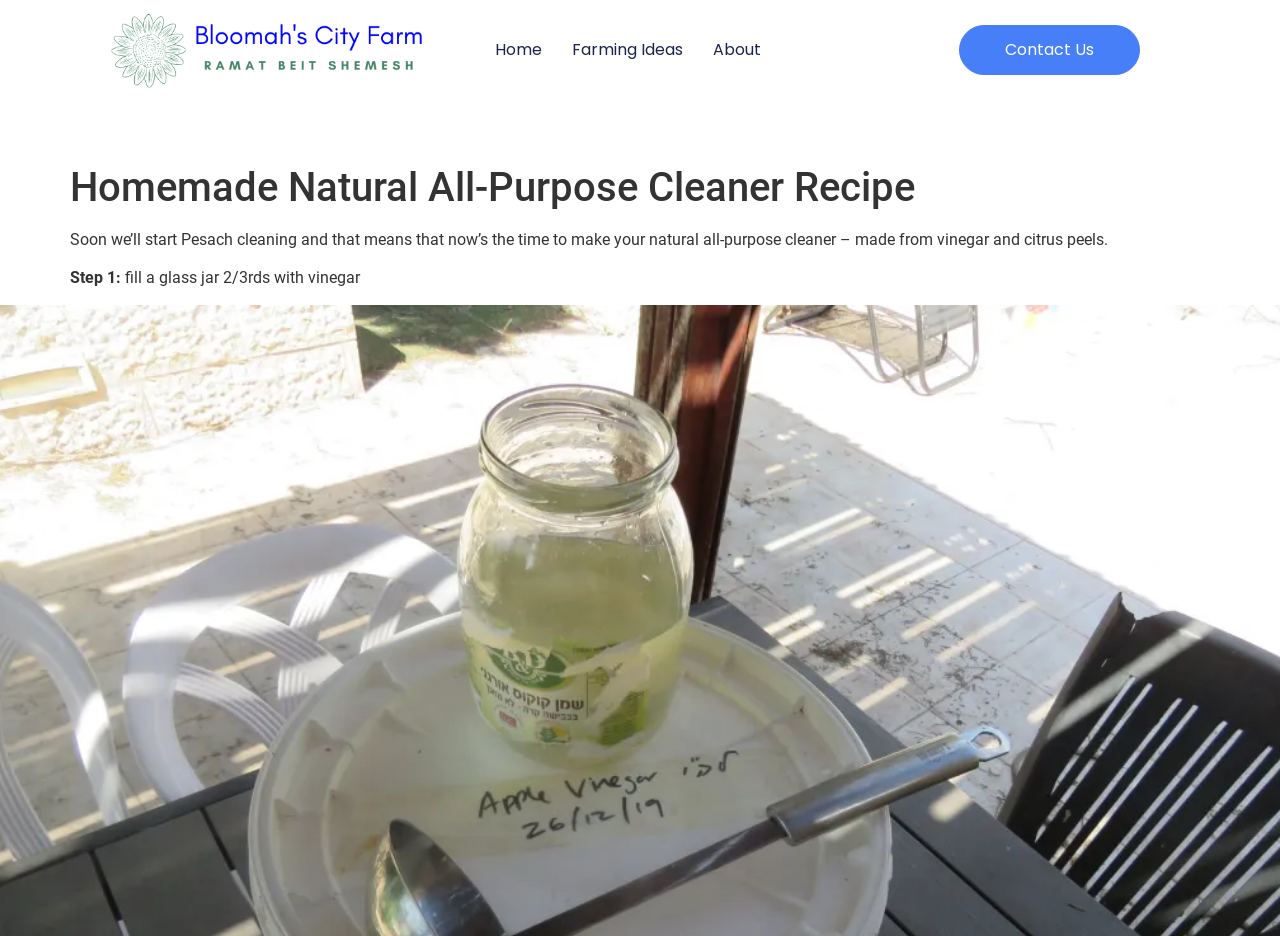Using the webpage screenshot and the element description Home, determine the bounding box coordinates. Specify the coordinates in the format (top-left x, top-left y, bottom-right x, bottom-right y) with values ranging from 0 to 1.

[0.387, 0.04, 0.424, 0.067]